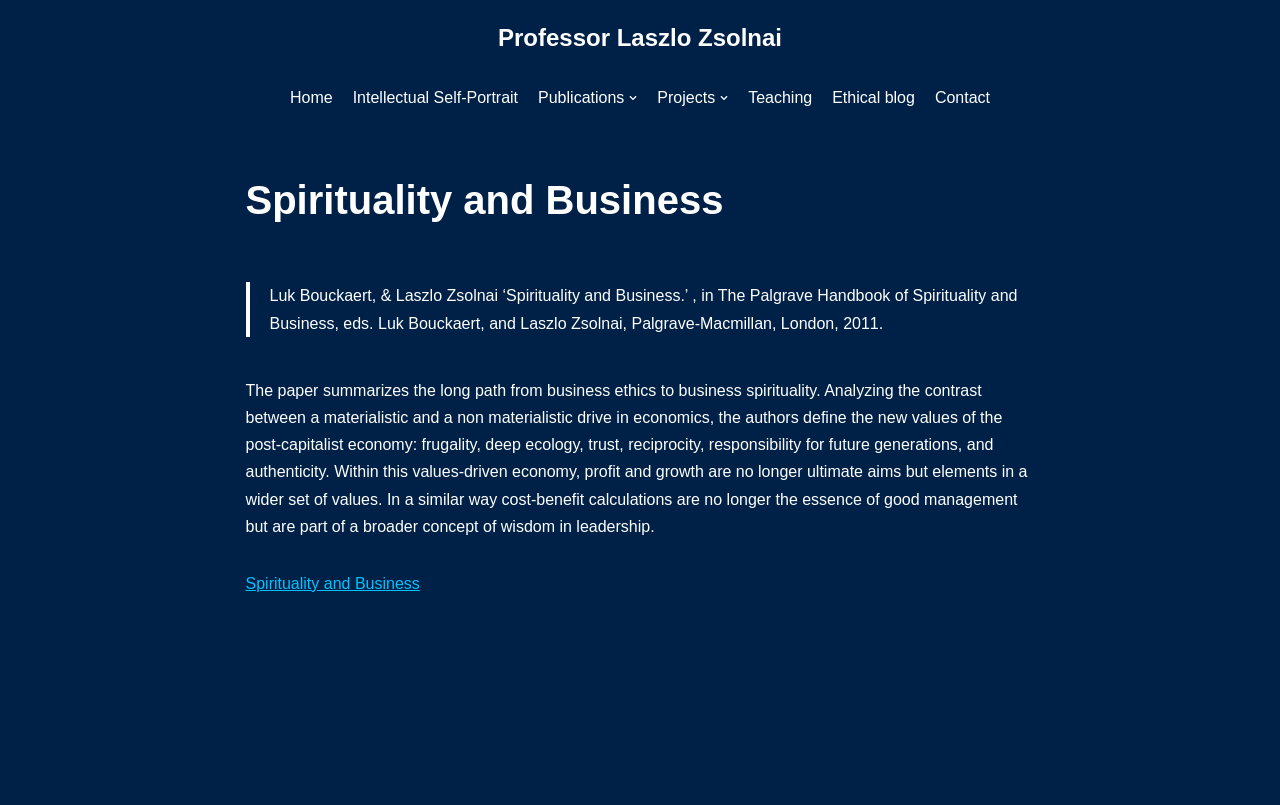What is the focus of the post-capitalist economy?
Using the image as a reference, answer the question in detail.

The paper's summary suggests that the post-capitalist economy is focused on a values-driven economy, where profit and growth are no longer ultimate aims but are elements in a wider set of values, including frugality, deep ecology, trust, reciprocity, responsibility for future generations, and authenticity.